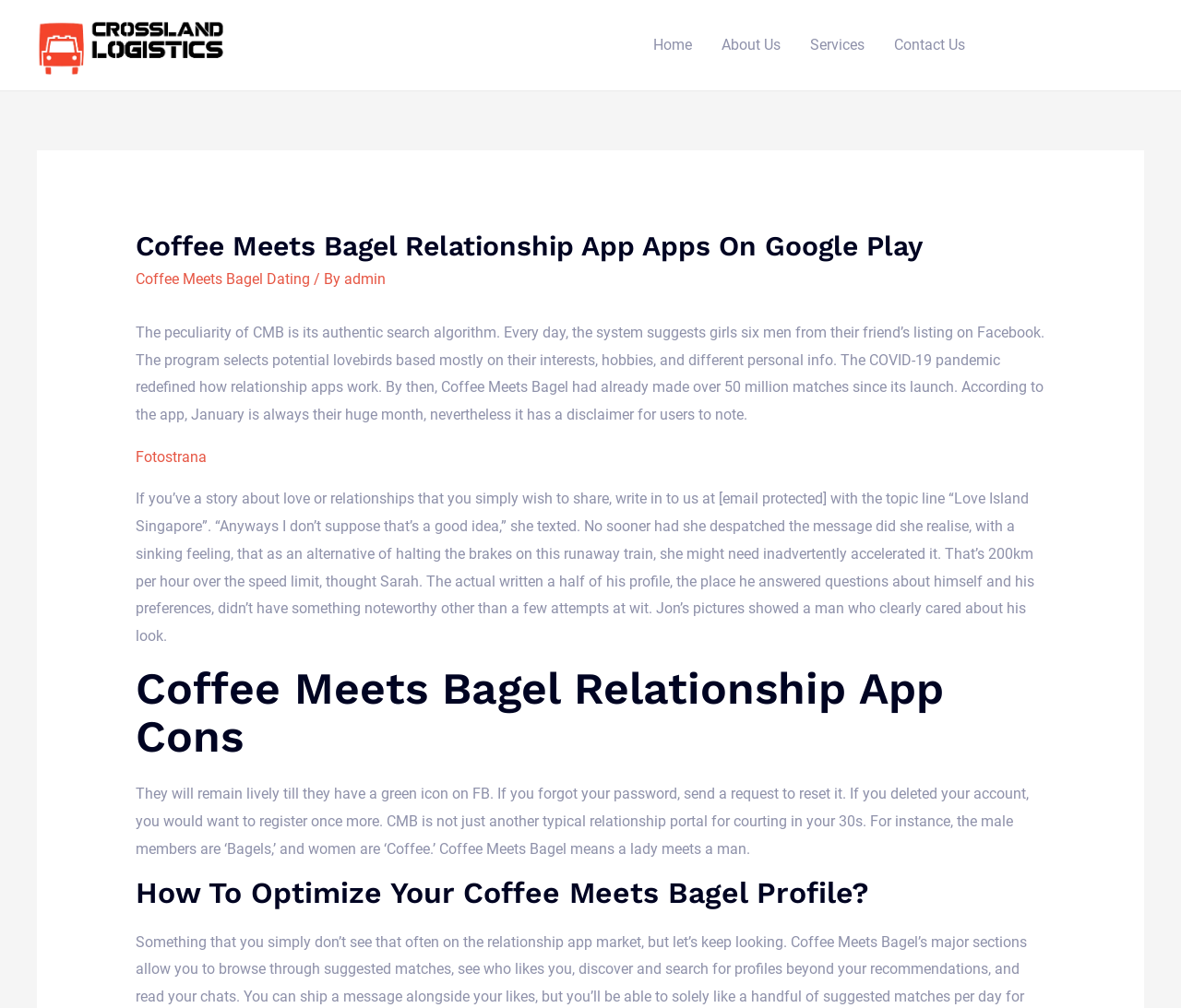Please find the bounding box coordinates of the section that needs to be clicked to achieve this instruction: "Click on the 'Fotostrana' link".

[0.115, 0.444, 0.175, 0.462]